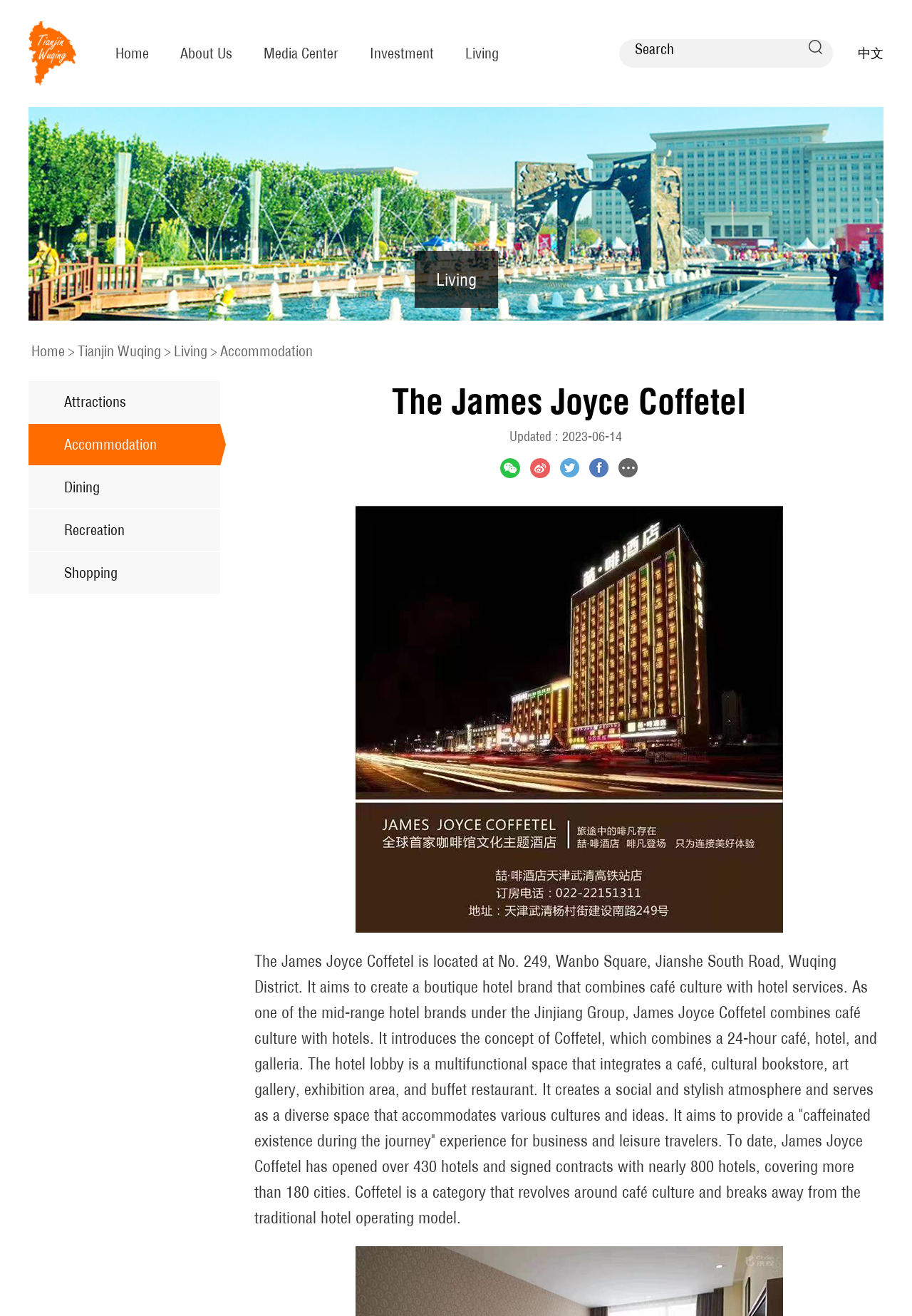Identify the bounding box for the UI element specified in this description: "Tianjin Wuqing". The coordinates must be four float numbers between 0 and 1, formatted as [left, top, right, bottom].

[0.085, 0.26, 0.177, 0.273]